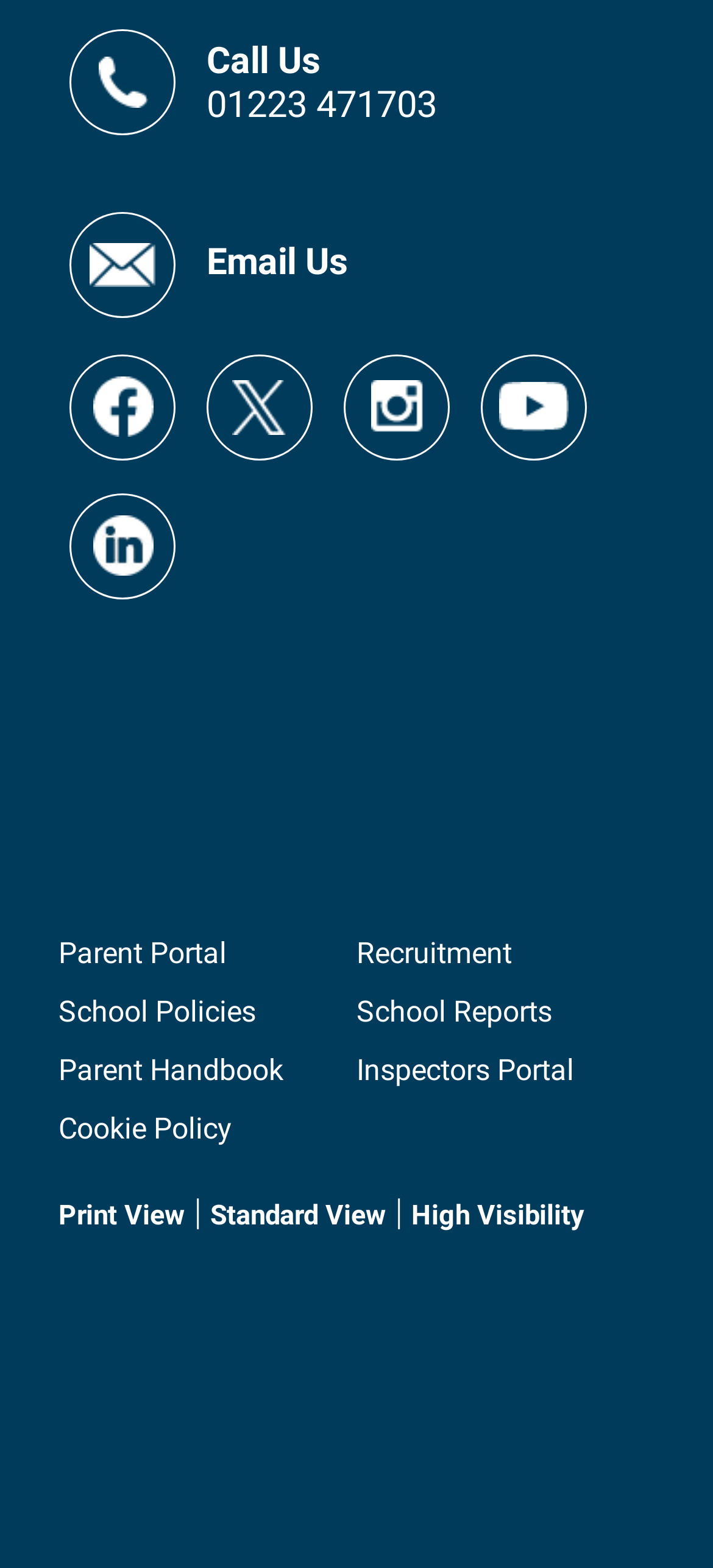Find the bounding box coordinates for the area that should be clicked to accomplish the instruction: "Call the school".

[0.097, 0.018, 0.613, 0.088]